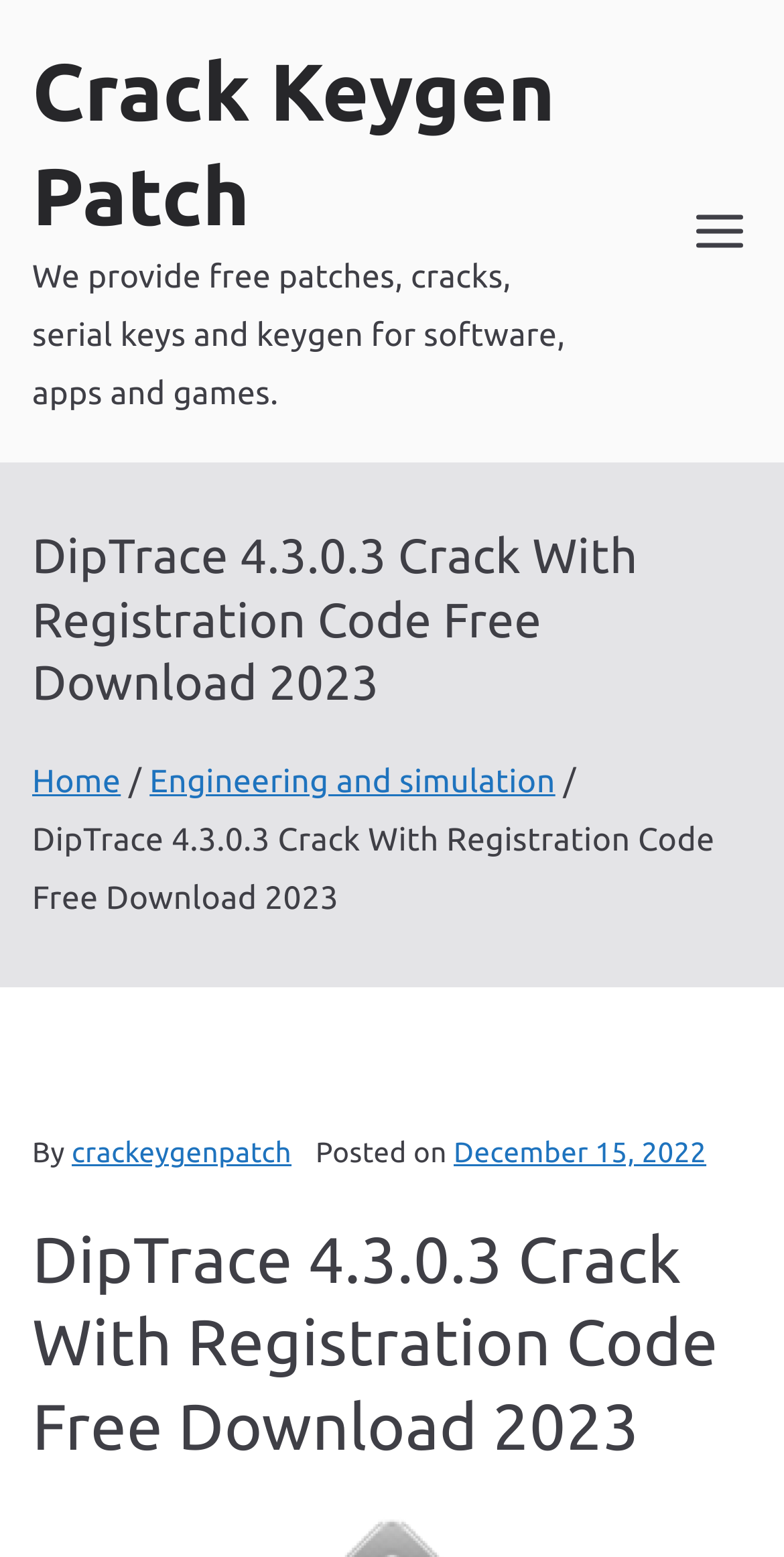Identify the bounding box coordinates for the UI element described as follows: aria-label="Primary Menu". Use the format (top-left x, top-left y, bottom-right x, bottom-right y) and ensure all values are floating point numbers between 0 and 1.

[0.877, 0.131, 0.959, 0.167]